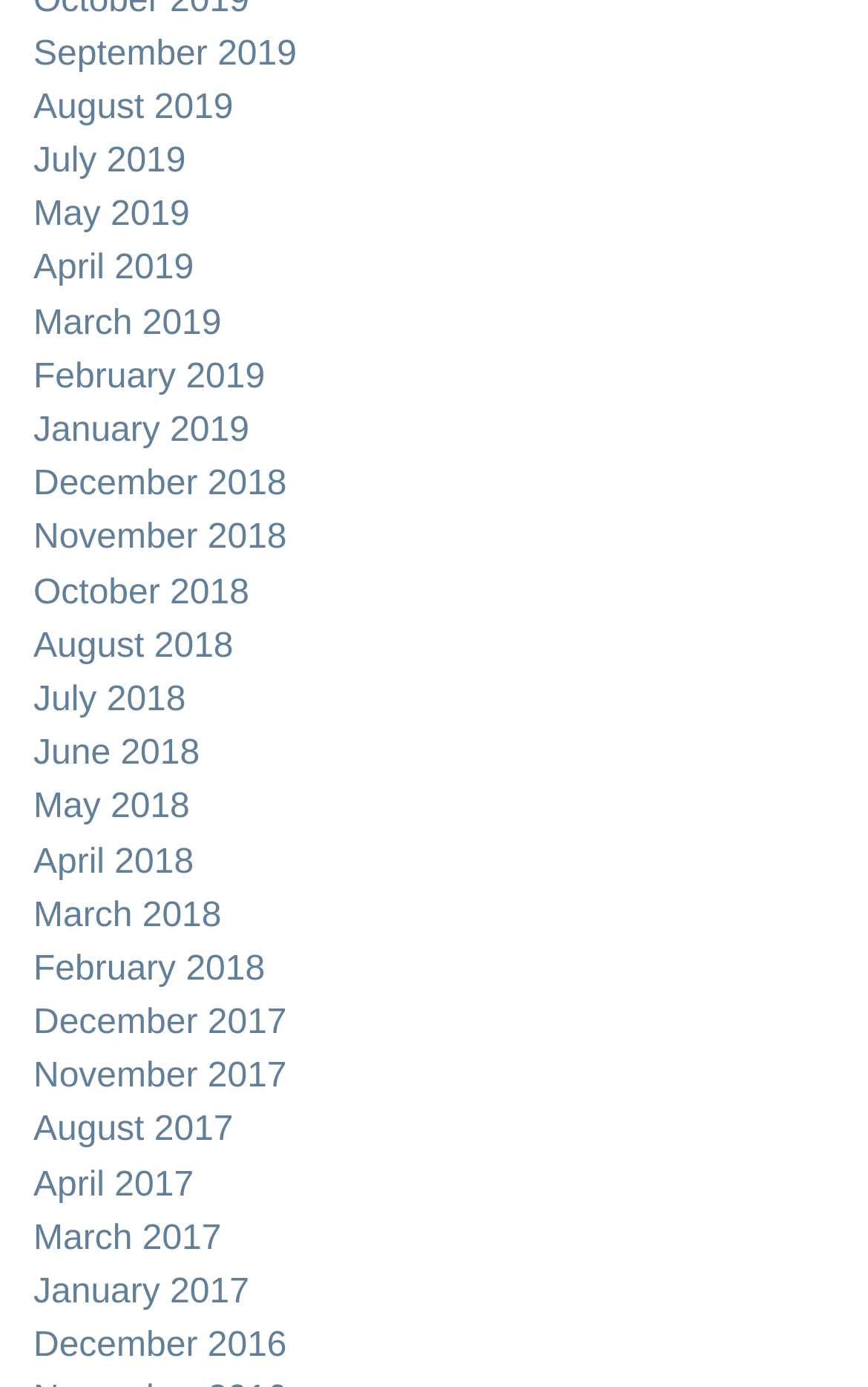How many links are there for the year 2019?
Answer with a single word or phrase by referring to the visual content.

12